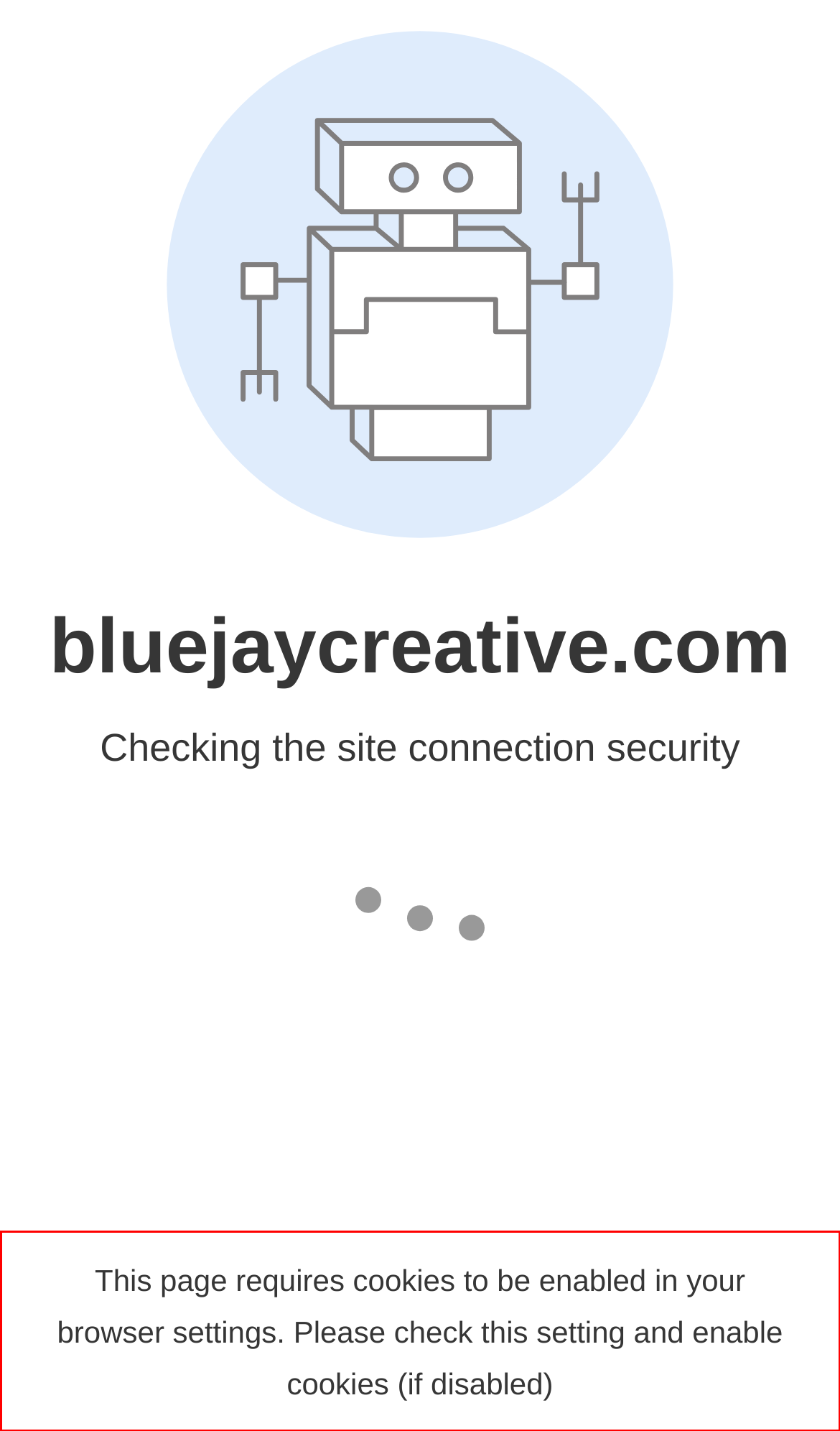Within the screenshot of the webpage, there is a red rectangle. Please recognize and generate the text content inside this red bounding box.

This page requires cookies to be enabled in your browser settings. Please check this setting and enable cookies (if disabled)